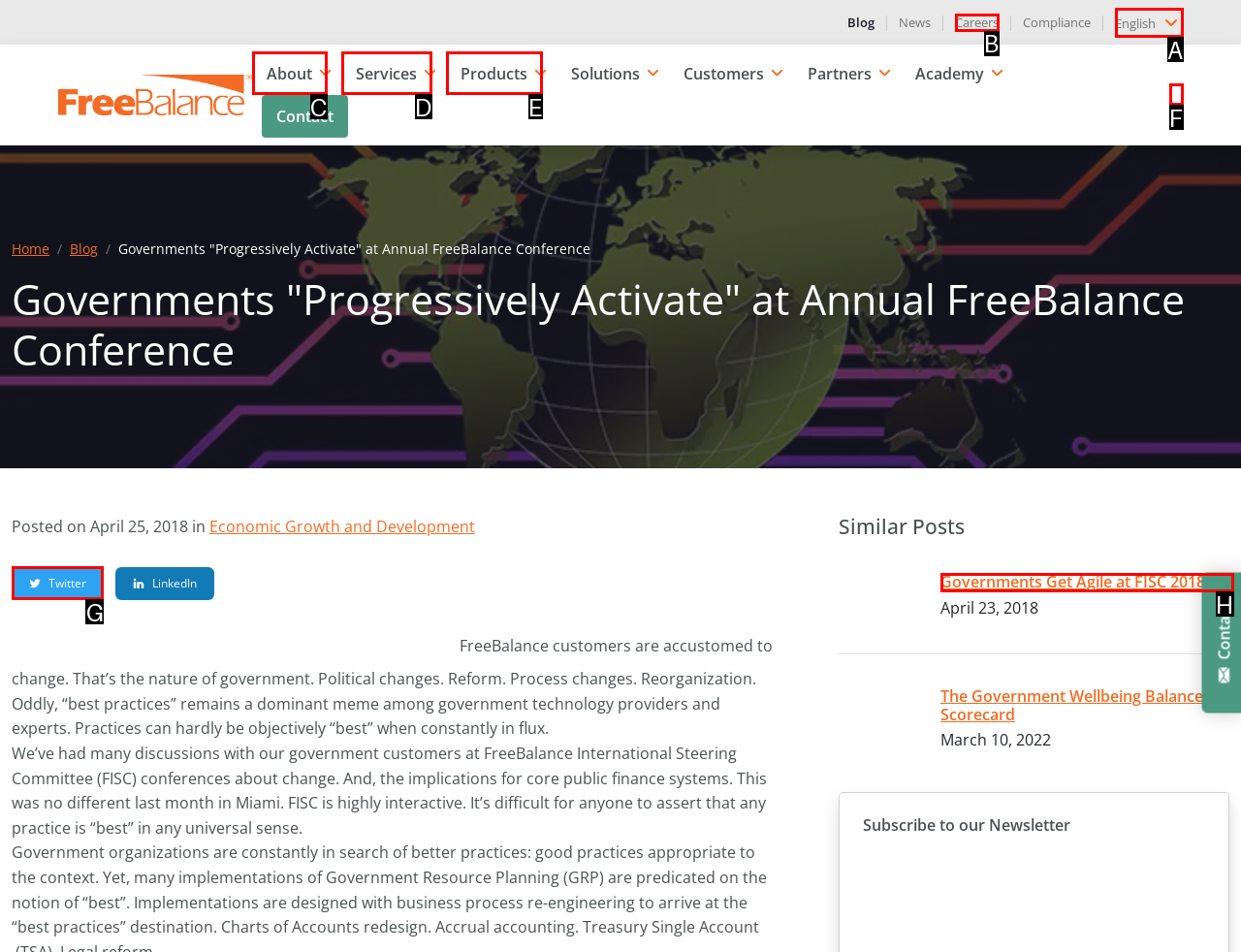Point out the option that needs to be clicked to fulfill the following instruction: Read the 'Governments Get Agile at FISC 2018' post
Answer with the letter of the appropriate choice from the listed options.

H